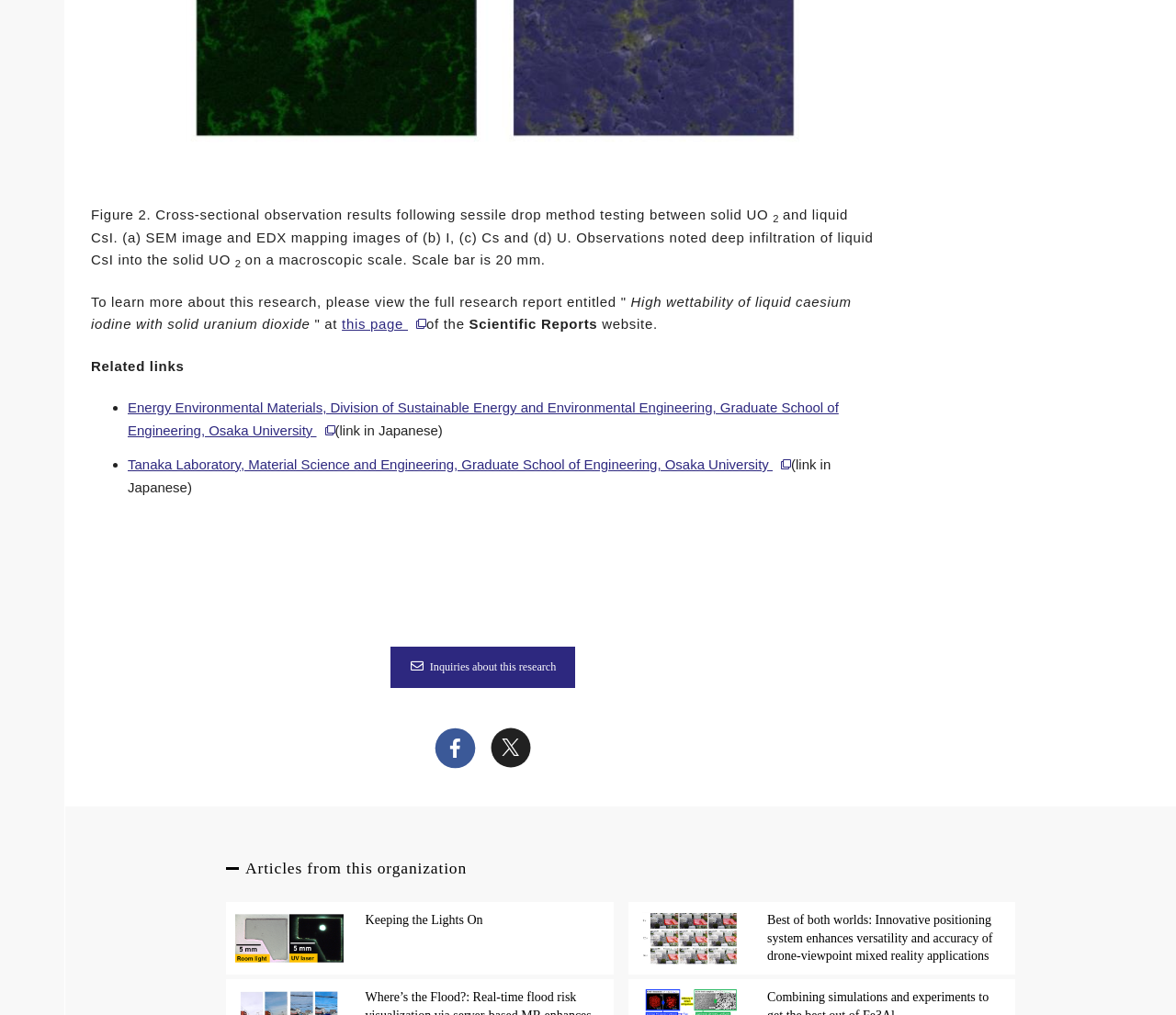Please indicate the bounding box coordinates for the clickable area to complete the following task: "Inquire about this research". The coordinates should be specified as four float numbers between 0 and 1, i.e., [left, top, right, bottom].

[0.332, 0.649, 0.489, 0.663]